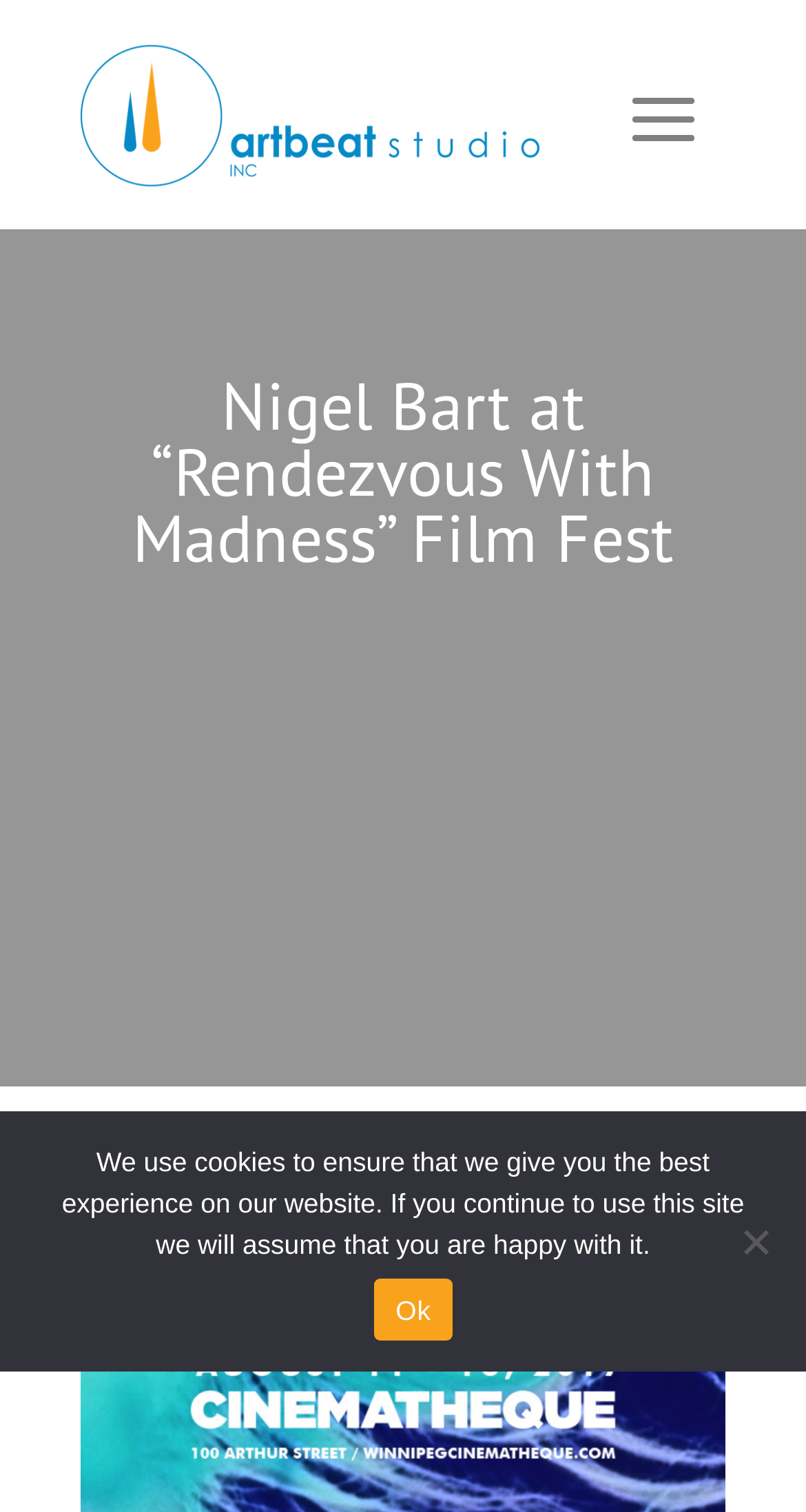Respond to the question below with a single word or phrase:
What is the name of the film festival?

Rendezvous With Madness